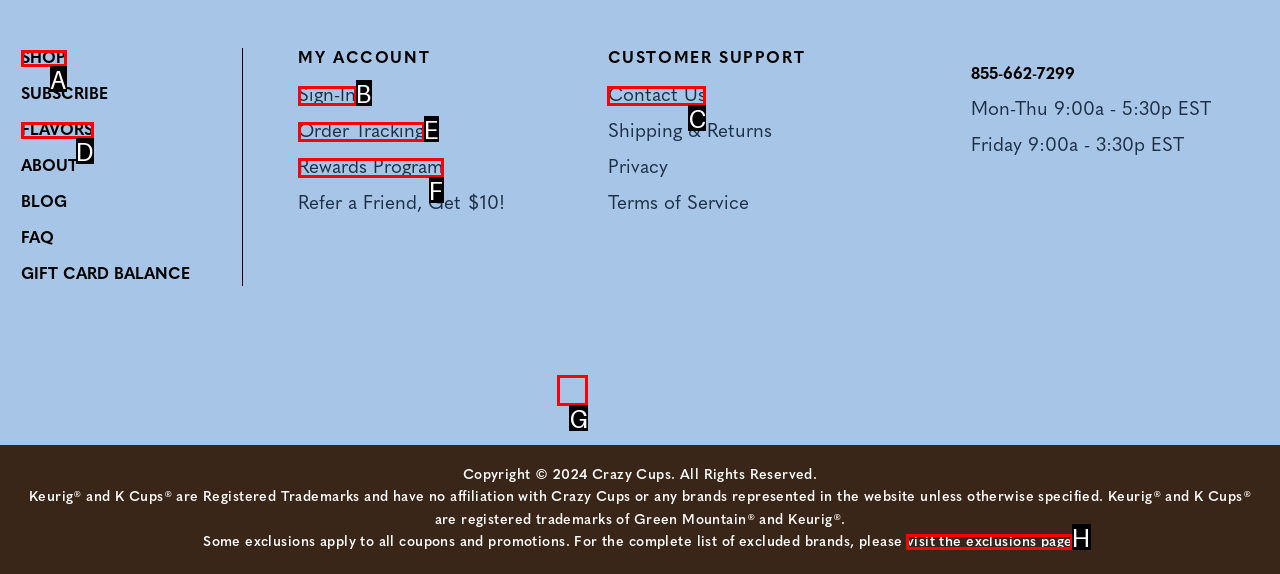Identify the HTML element that corresponds to the following description: Contact Us. Provide the letter of the correct option from the presented choices.

C